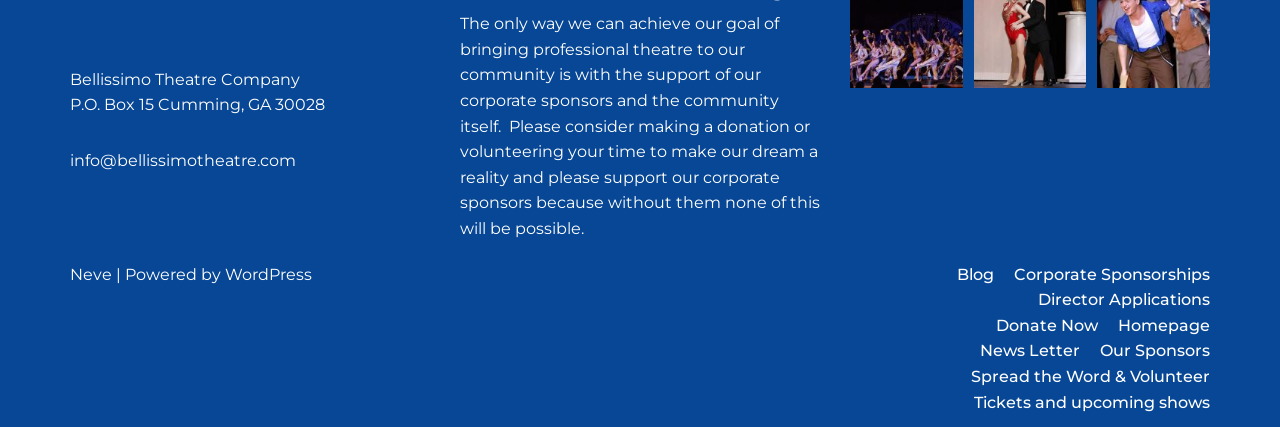Locate the bounding box coordinates of the clickable region to complete the following instruction: "donate now."

[0.778, 0.733, 0.858, 0.793]